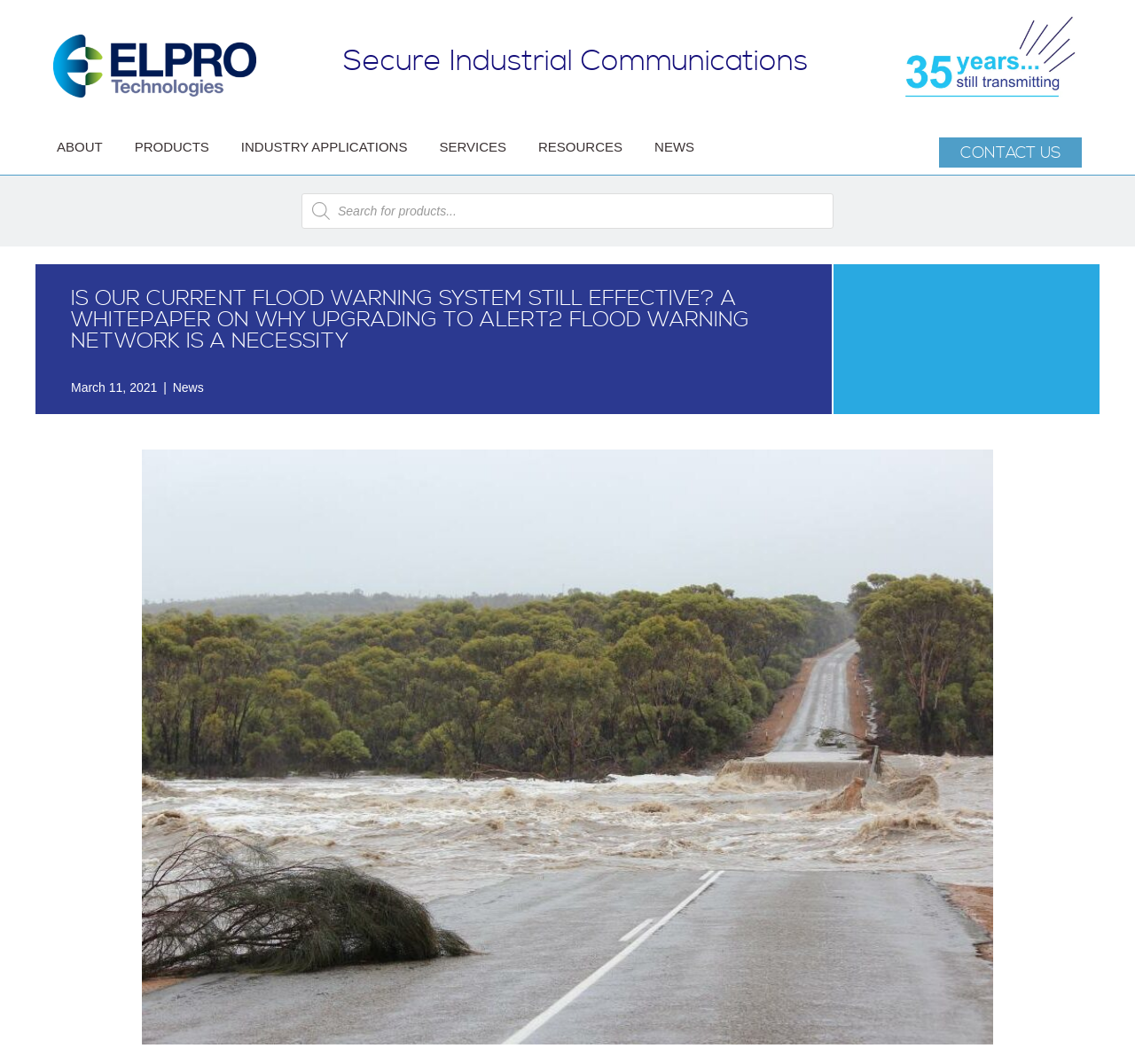Determine the bounding box for the described HTML element: "Contact Us". Ensure the coordinates are four float numbers between 0 and 1 in the format [left, top, right, bottom].

[0.827, 0.129, 0.953, 0.157]